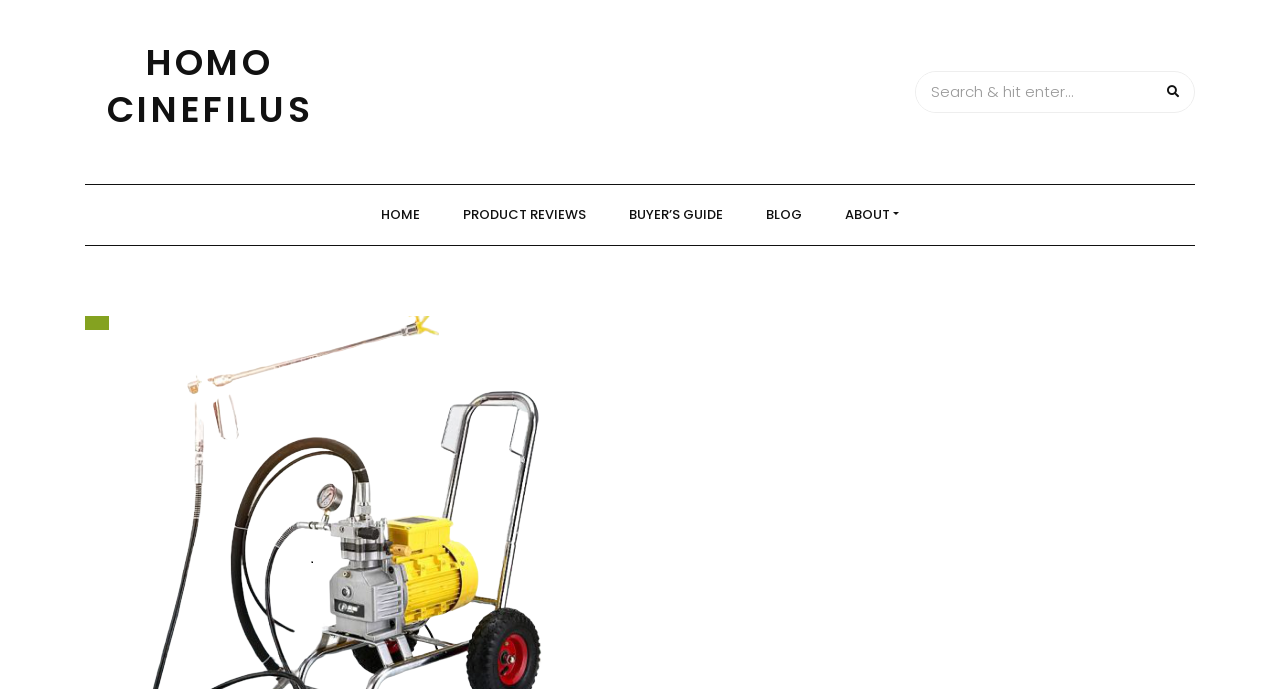Detail the features and information presented on the webpage.

The webpage is about the best paint sprayers, with a focus on providing top versions researched for the user. At the top-left corner, there is a heading "HOMO CINEFILUS" with a link to the same name. Below this heading, there is a search bar with a textbox and a button with a magnifying glass icon. The search bar is located at the top-center of the page.

To the right of the search bar, there are five links: "HOME", "PRODUCT REVIEWS", "BUYER'S GUIDE", "BLOG", and "ABOUT", which are positioned horizontally and are likely part of the main navigation menu. These links are located at the top-right corner of the page.

The rest of the page content is not explicitly described in the provided accessibility tree, but based on the meta description, it is likely that the page will provide details about the top paint sprayers, possibly with reviews or comparisons.